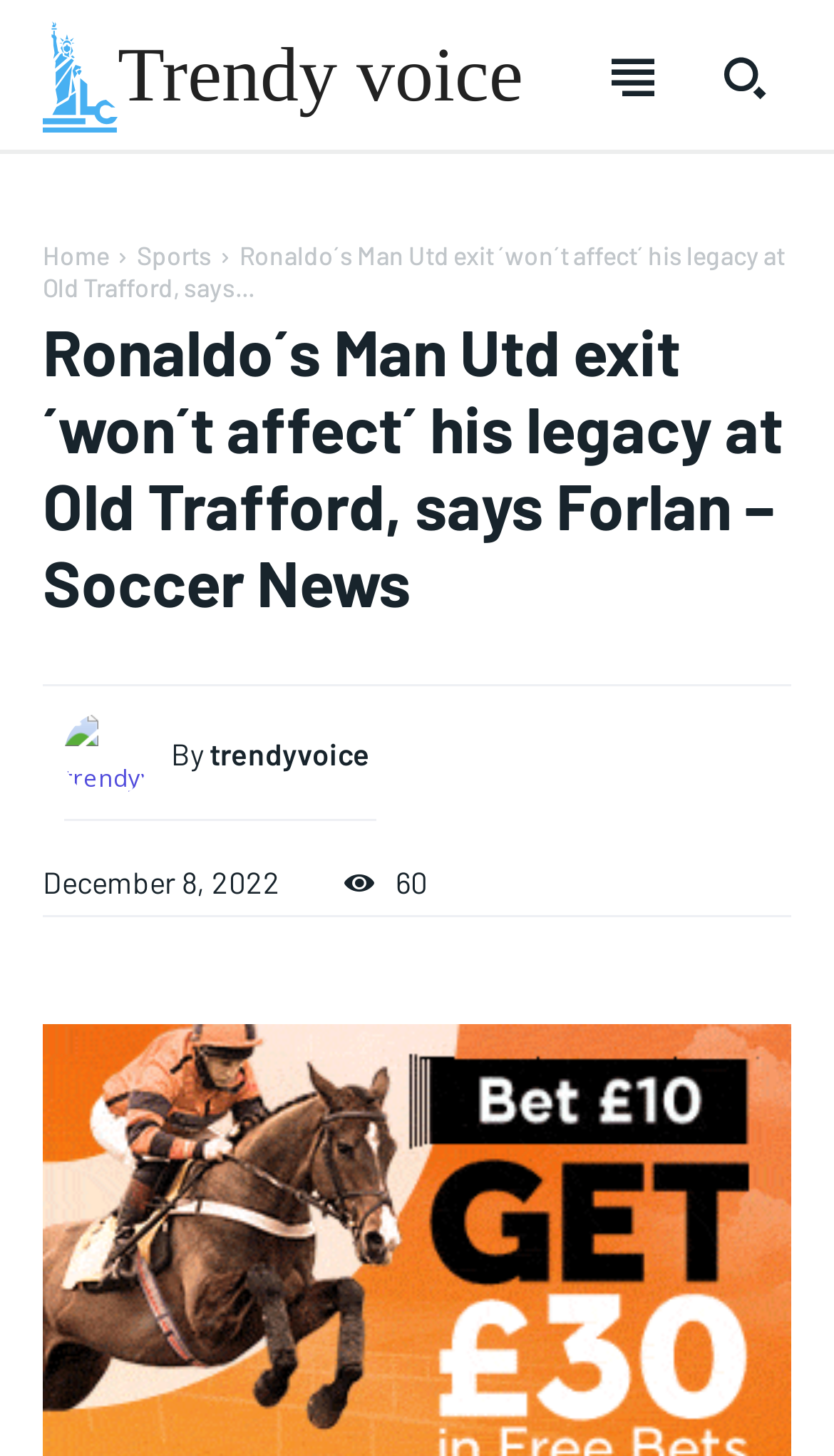Identify the bounding box coordinates of the area you need to click to perform the following instruction: "Go to LIFESTYLE page".

[0.074, 0.496, 0.323, 0.543]